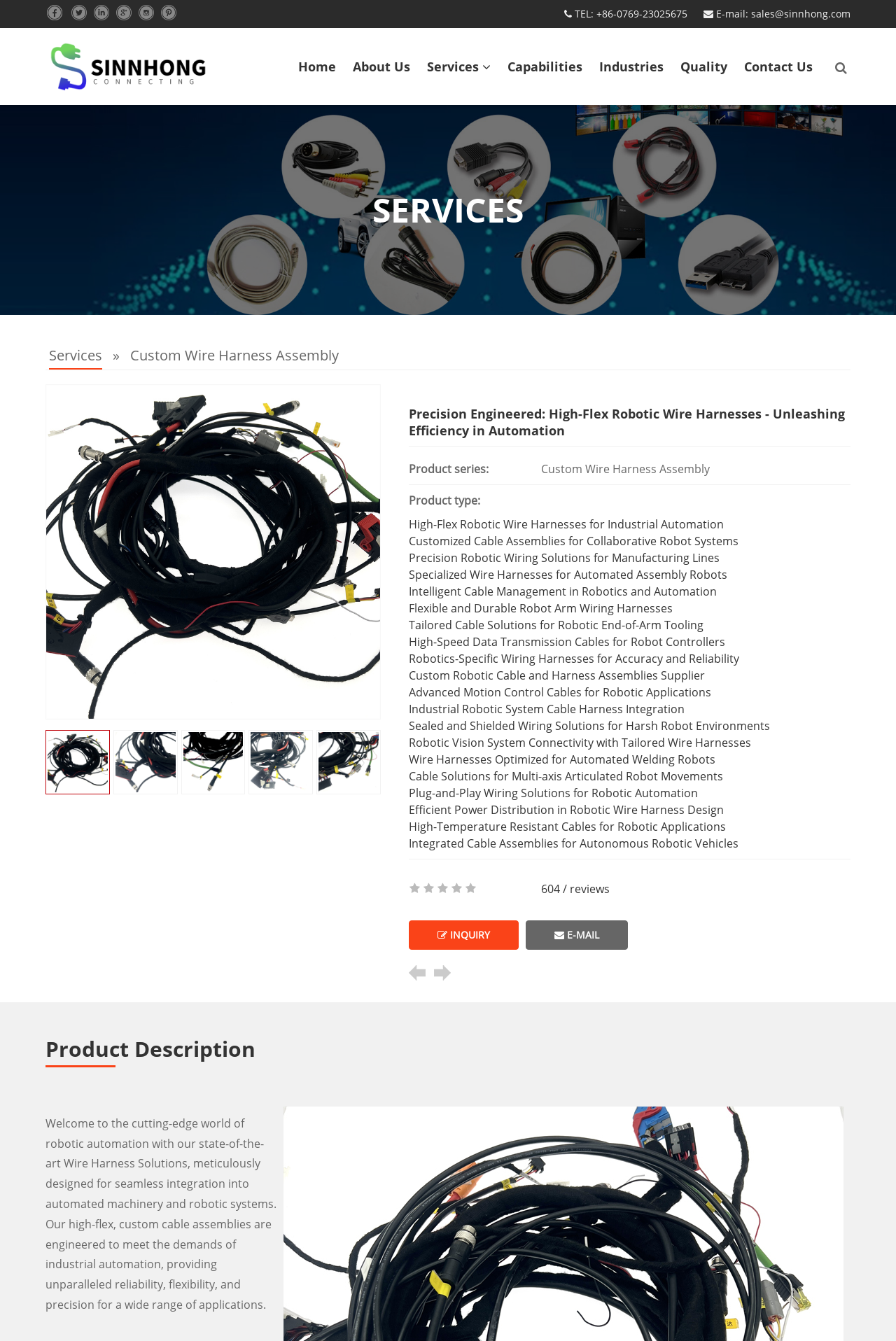What is the phone number listed on the webpage?
Refer to the screenshot and respond with a concise word or phrase.

+86-0769-23025675